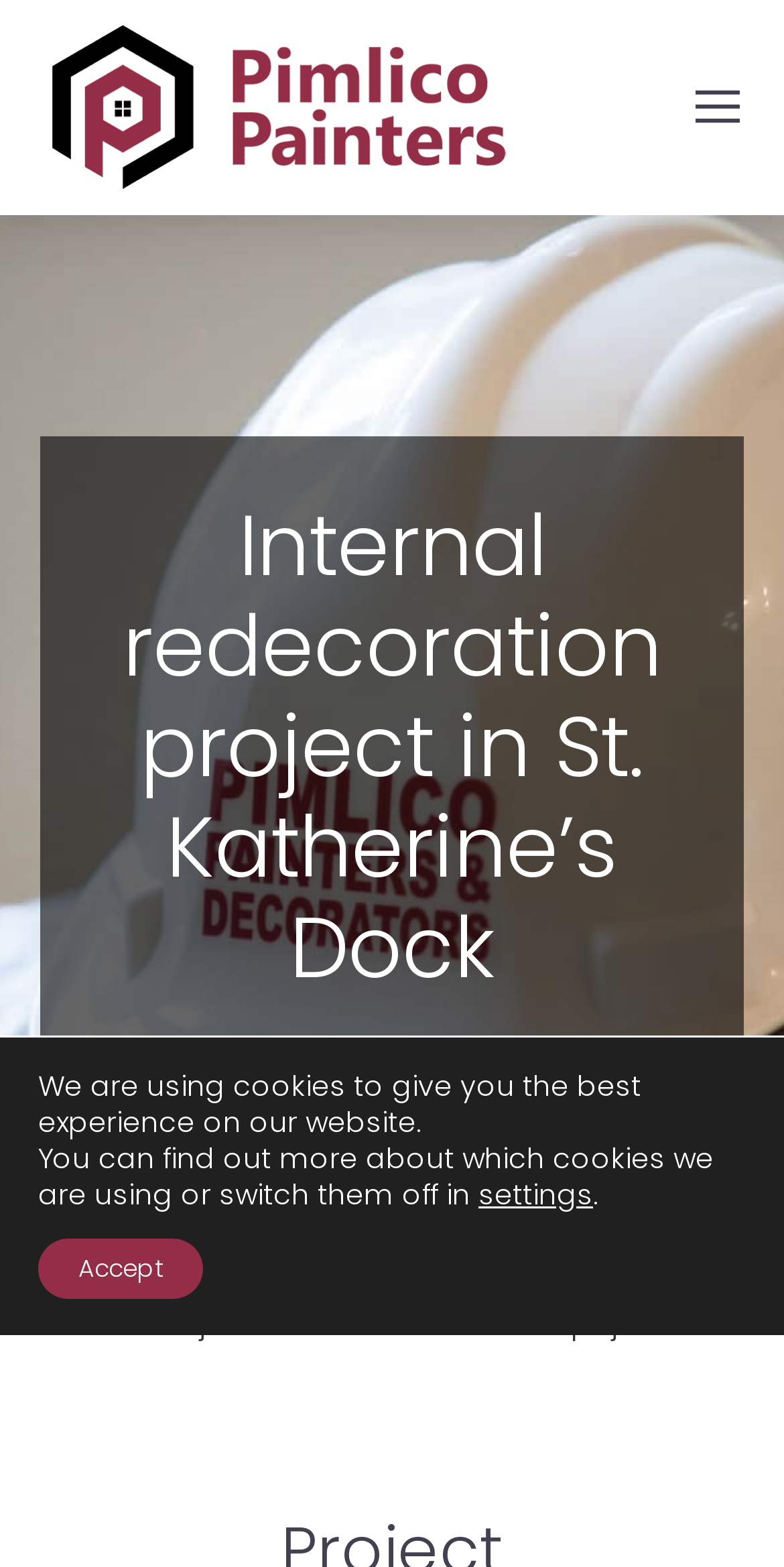Please provide a comprehensive answer to the question based on the screenshot: What is the location of the office building?

I found the location by looking at the heading element with the text 'Internal redecoration project in St. Katherine’s Dock' which suggests that the project is related to an office building in St. Katherine’s Dock.